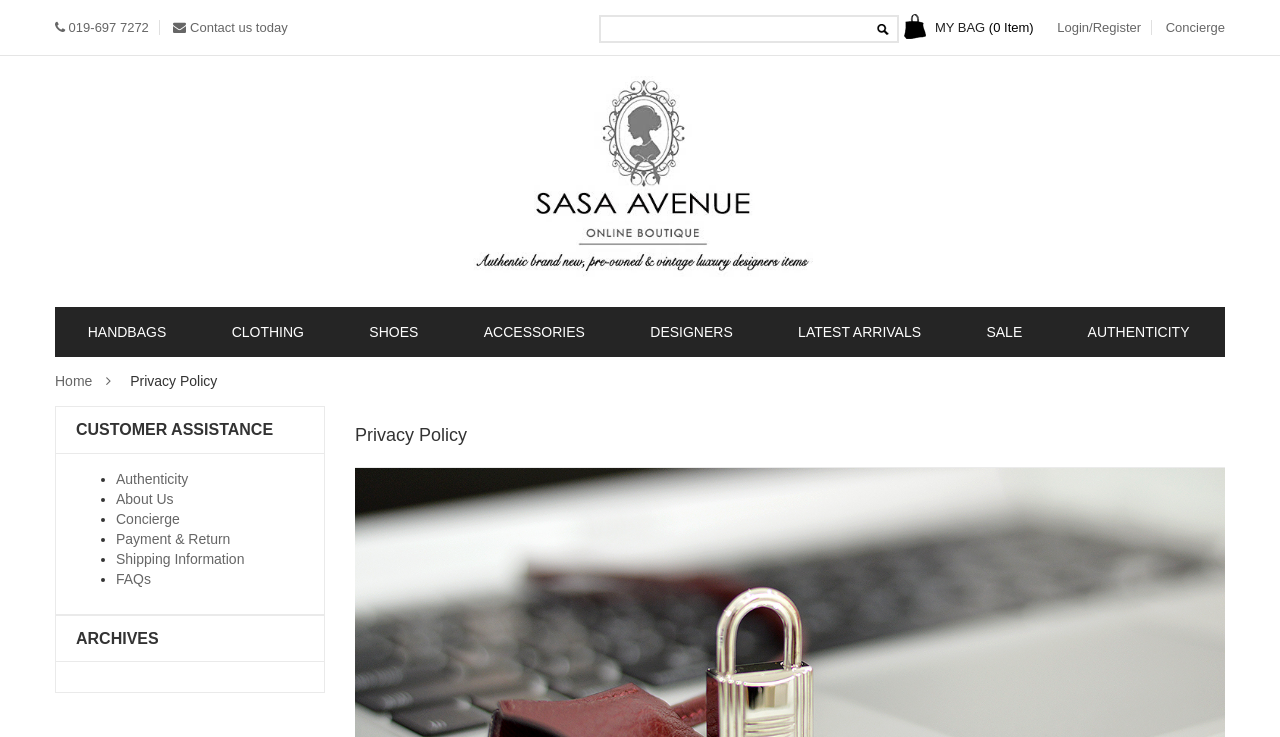Create a detailed summary of the webpage's content and design.

The webpage is about the Privacy Policy of SASA AVENUE. At the top, there are several links, including a phone number, a "Contact us today" link, and a login/register link. To the right of these links, there is a search textbox and a "My bag" link with a small icon. Further to the right, there are links to "Concierge" and "SASA AVENUE" with a larger logo.

Below these top links, there is a navigation menu with categories such as "HANDBAGS", "CLOTHING", "SHOES", "ACCESSORIES", "DESIGNERS", "LATEST ARRIVALS", "SALE", and "AUTHENTICITY". 

The main content of the page is divided into two sections. The first section is headed "CUSTOMER ASSISTANCE" and contains a list of links to various customer support topics, including "Authenticity", "About Us", "Concierge", "Payment & Return", "Shipping Information", and "FAQs". 

The second section is headed "ARCHIVES" and appears to be a separate section, although its content is not specified. 

Finally, there is a "Privacy Policy" heading that seems to be the main title of the page, and it is located below the navigation menu.